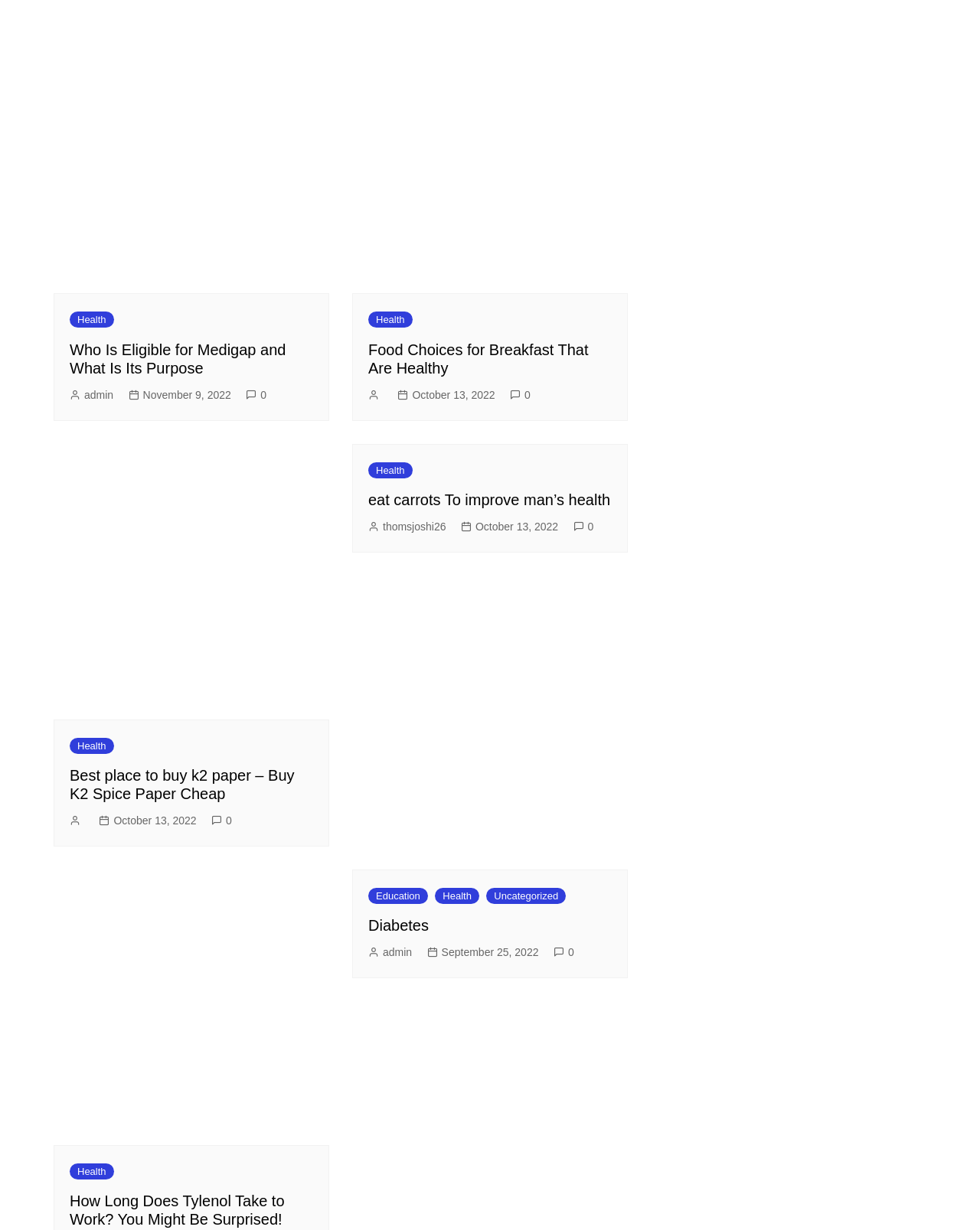Please indicate the bounding box coordinates of the element's region to be clicked to achieve the instruction: "View the 'Food Choices for Breakfast That Are Healthy' image". Provide the coordinates as four float numbers between 0 and 1, i.e., [left, top, right, bottom].

[0.359, 0.015, 0.641, 0.239]